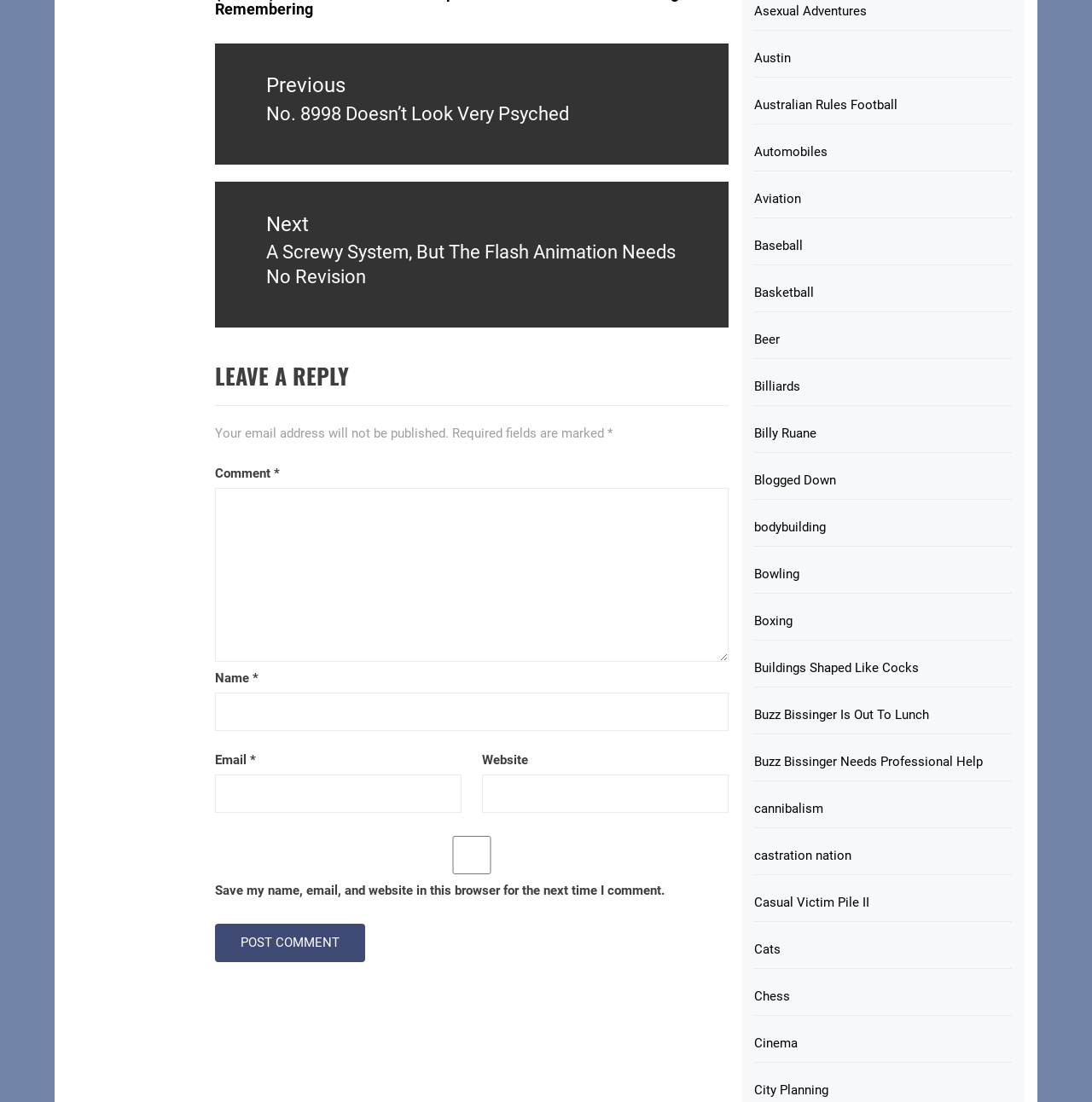Find the bounding box coordinates of the element to click in order to complete the given instruction: "Click on the next post."

[0.296, 0.211, 0.702, 0.337]